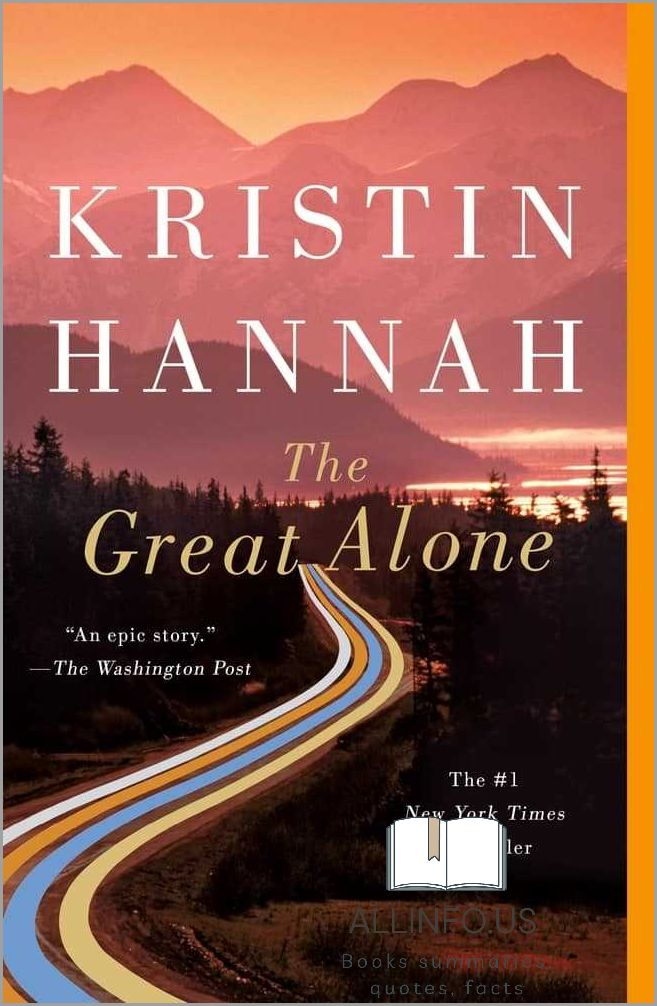Please provide a comprehensive answer to the question below using the information from the image: What is the quote from The Washington Post?

The quote from The Washington Post is placed beneath the title of the book, which enhances the book's appeal as a compelling and significant literary work.